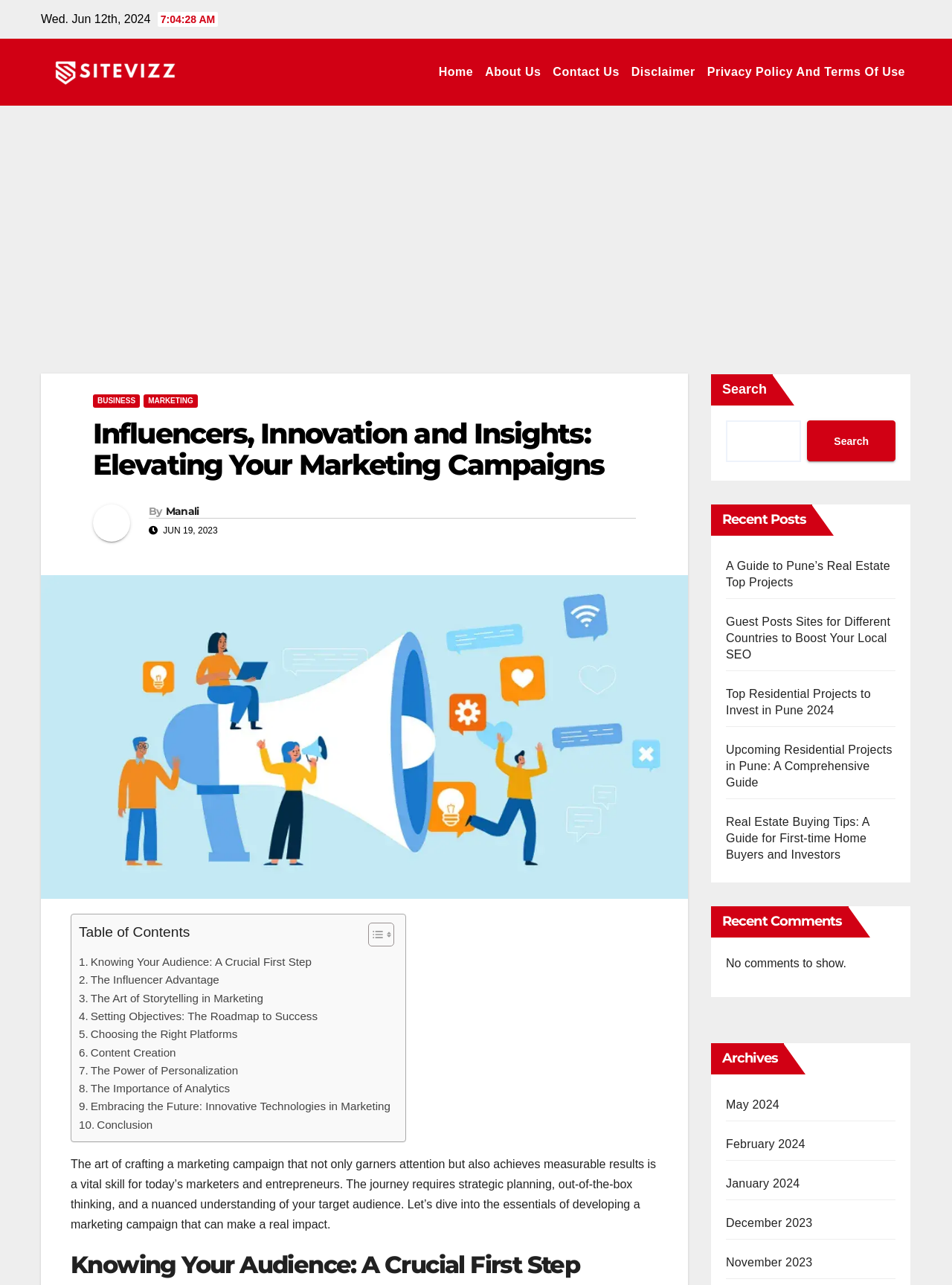Locate the bounding box coordinates of the area where you should click to accomplish the instruction: "Read the recent post about Best Possible Wholesale Fake Bentley Watches Tourbillon".

None